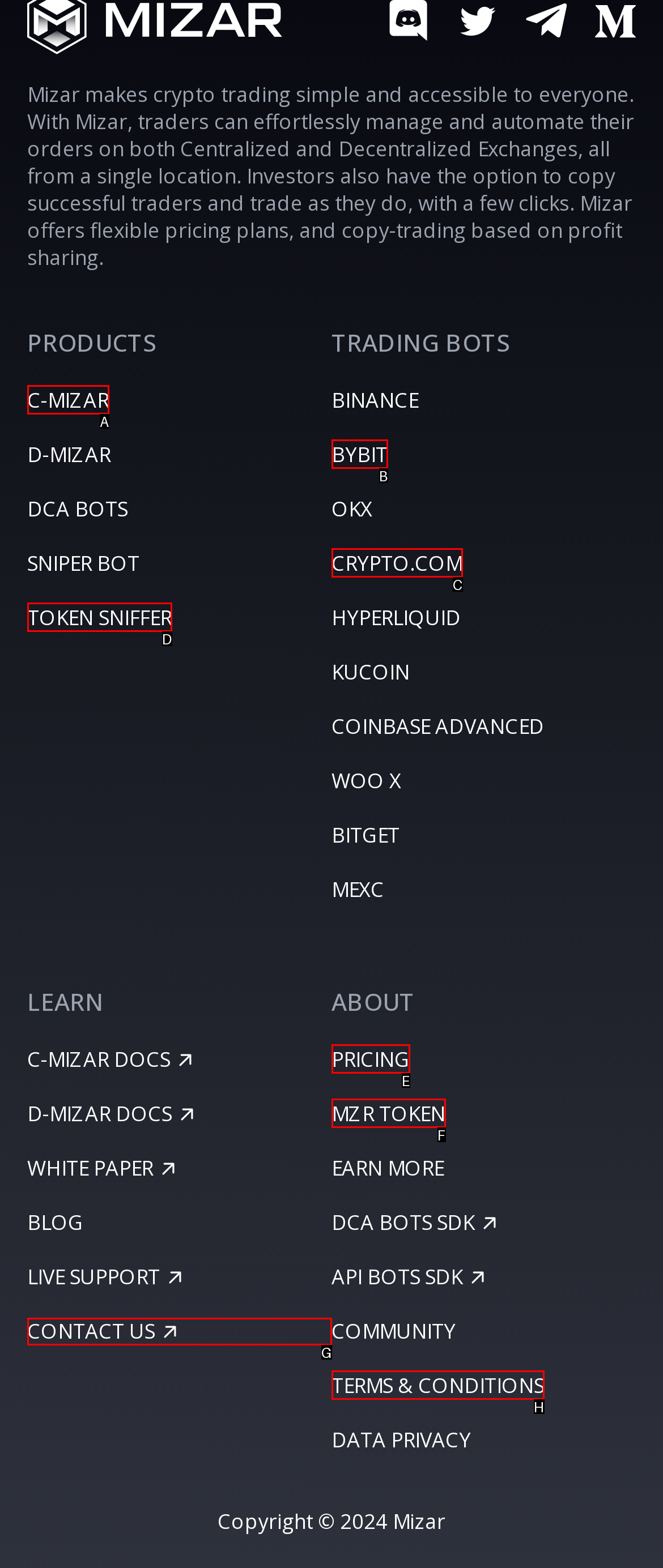Please identify the UI element that matches the description: token sniffer
Respond with the letter of the correct option.

D